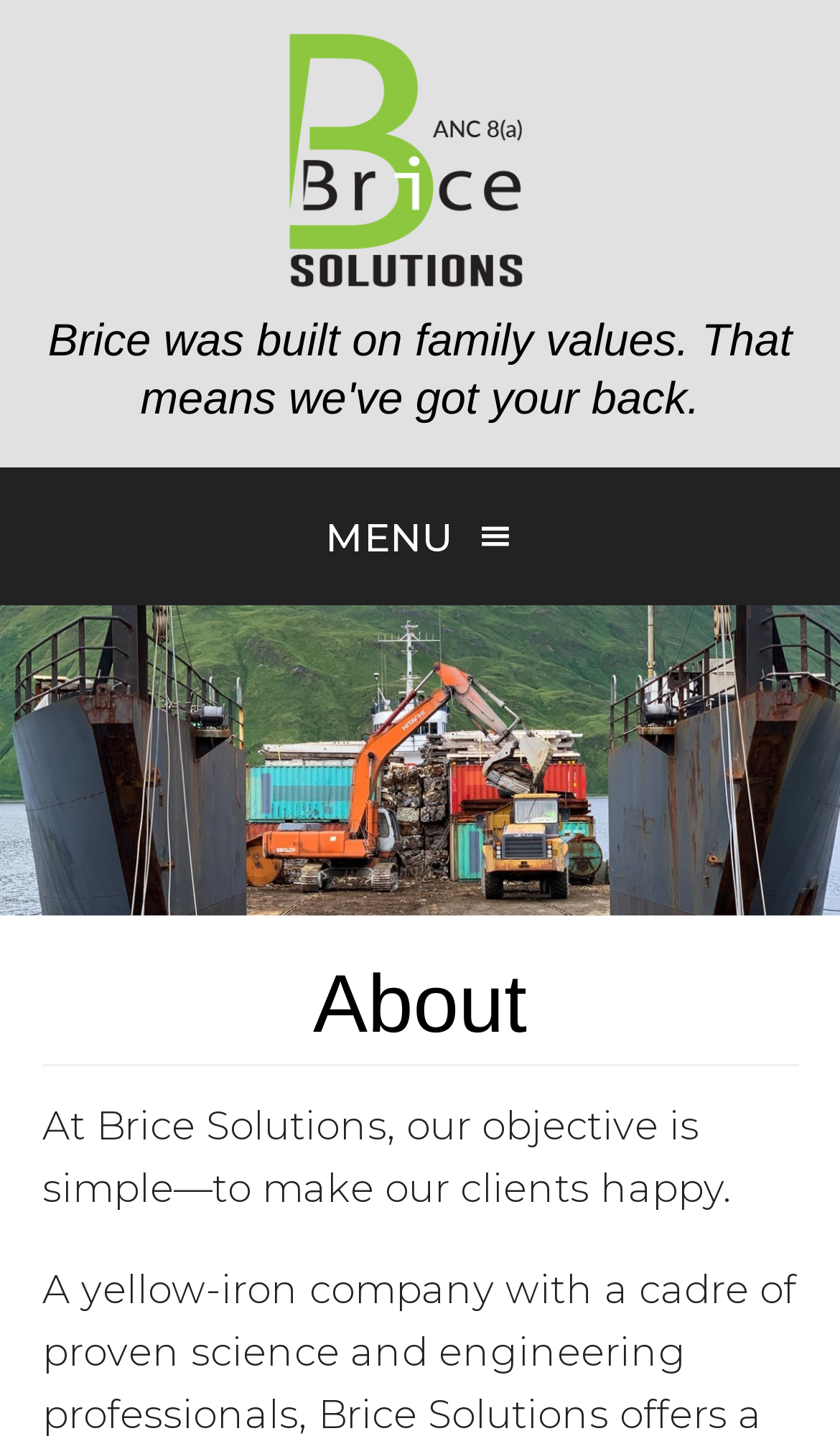Based on the provided description, "Brice Solutions LLC", find the bounding box of the corresponding UI element in the screenshot.

[0.341, 0.012, 0.623, 0.207]